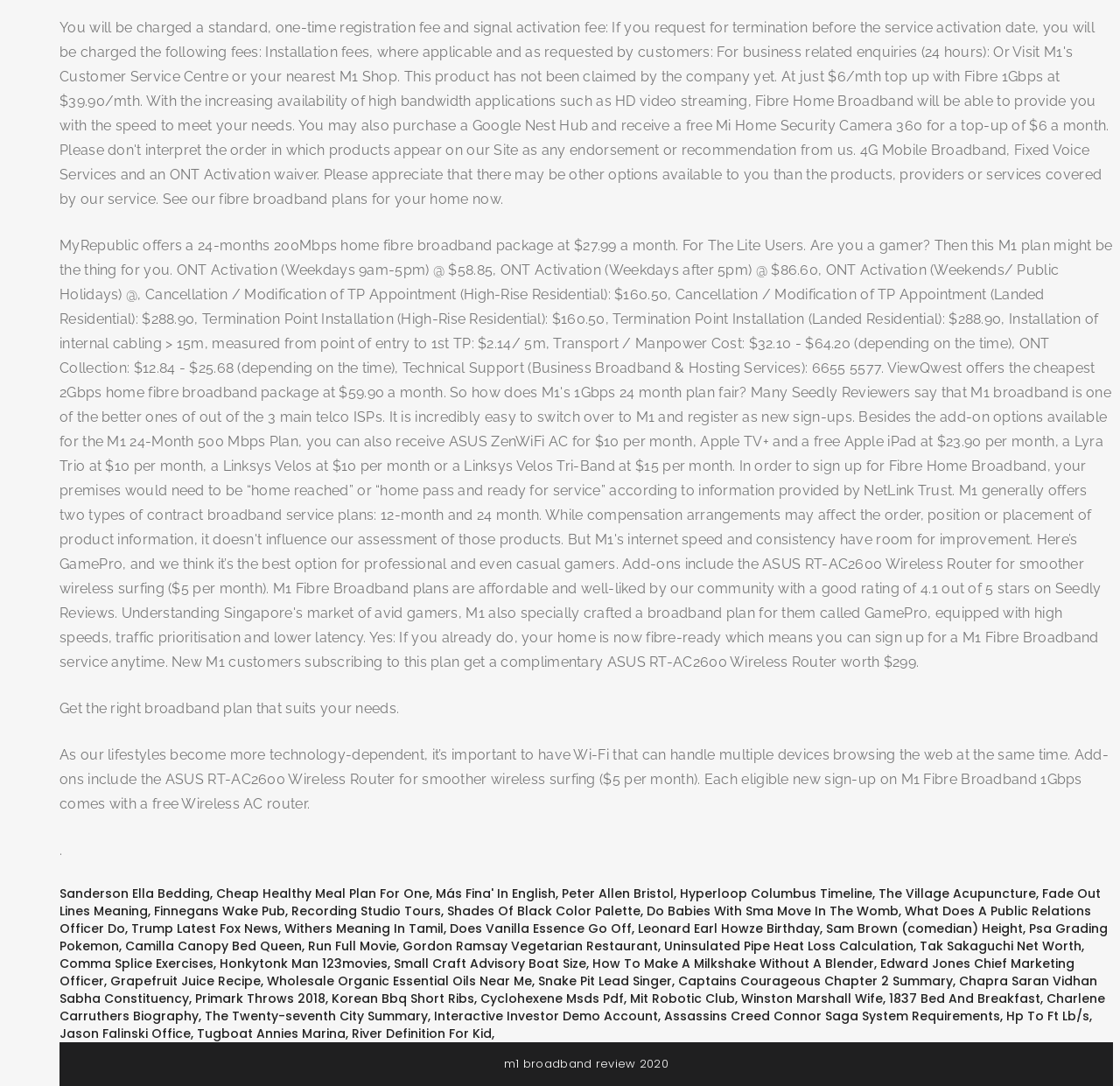Can you find the bounding box coordinates of the area I should click to execute the following instruction: "Click on 'Trump Latest Fox News'"?

[0.117, 0.847, 0.248, 0.863]